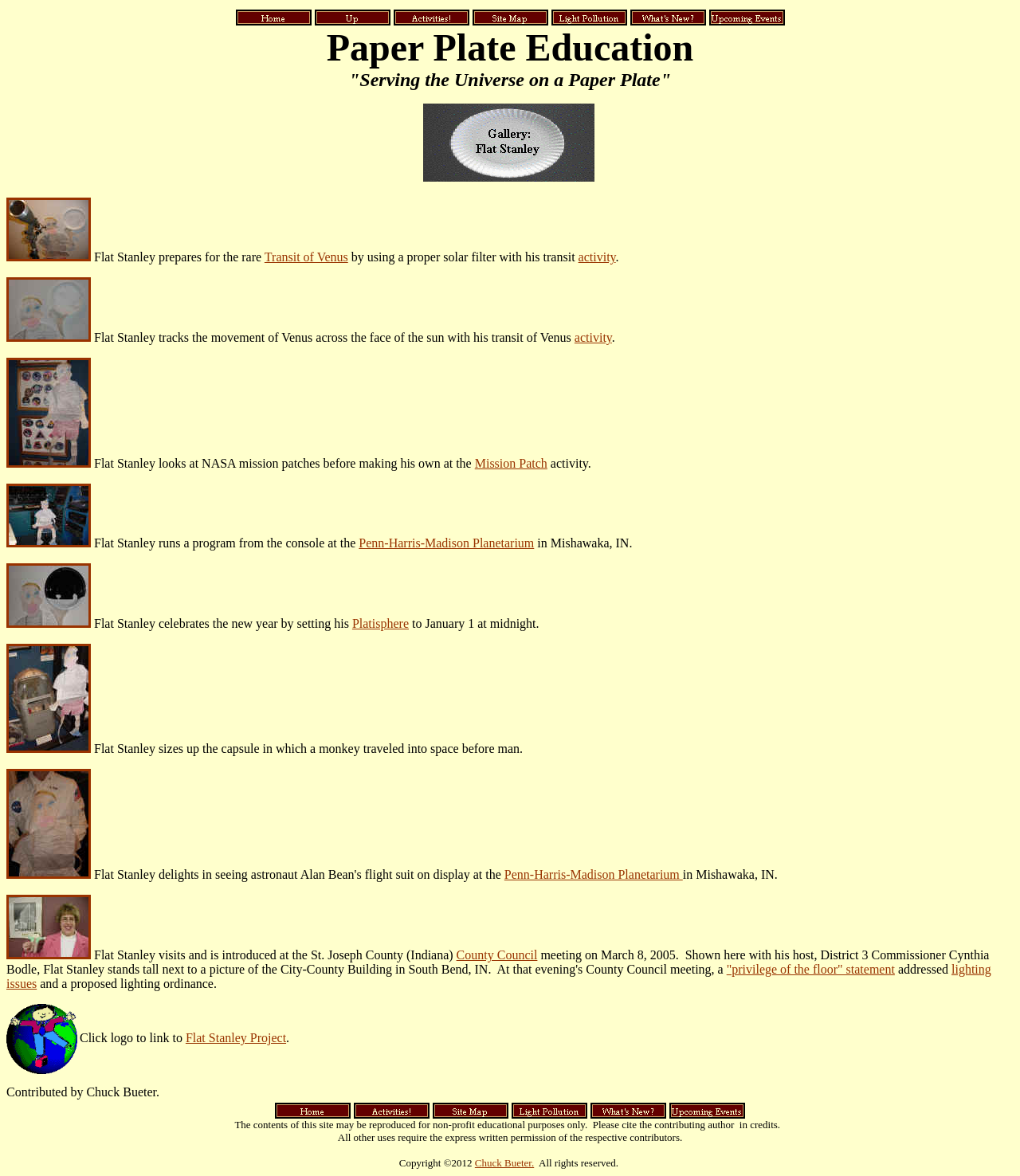Use one word or a short phrase to answer the question provided: 
What is the purpose of the 'Mission Patch' activity?

making own mission patches